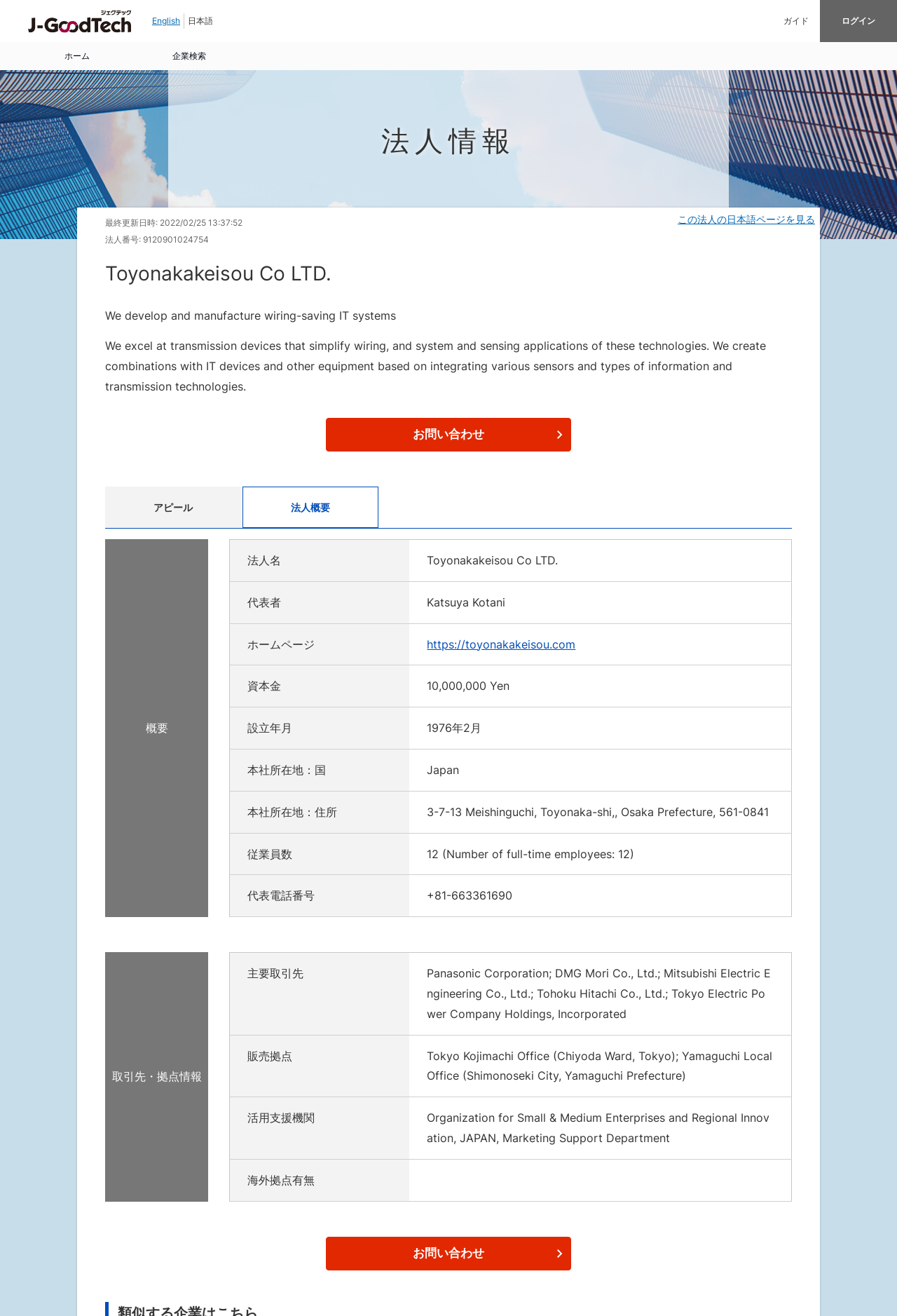Using the details in the image, give a detailed response to the question below:
What is the company name?

I found the company name by looking at the heading element with the text 'Toyonakakeisou Co LTD.' which is located at the top of the page.